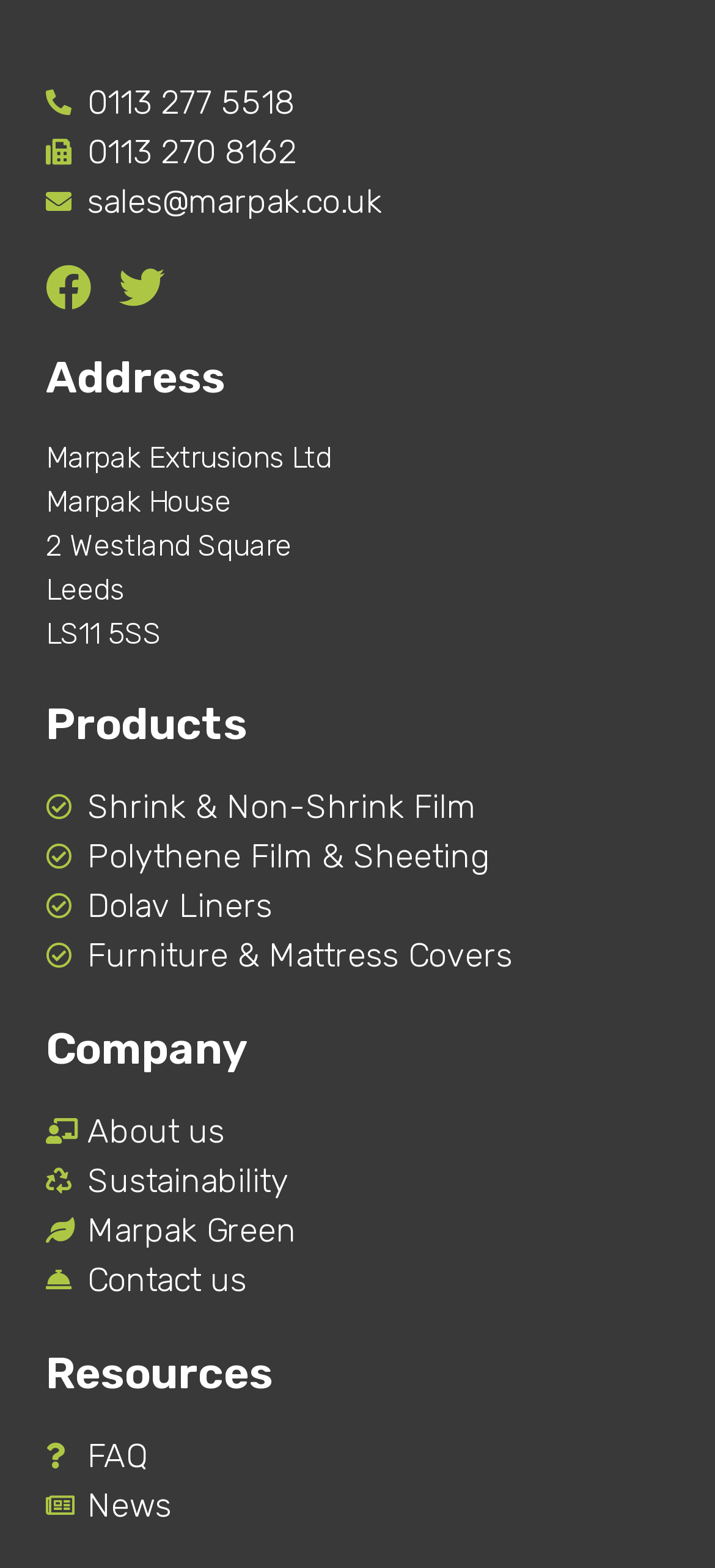Please provide a one-word or phrase answer to the question: 
How can I contact the company?

Contact us